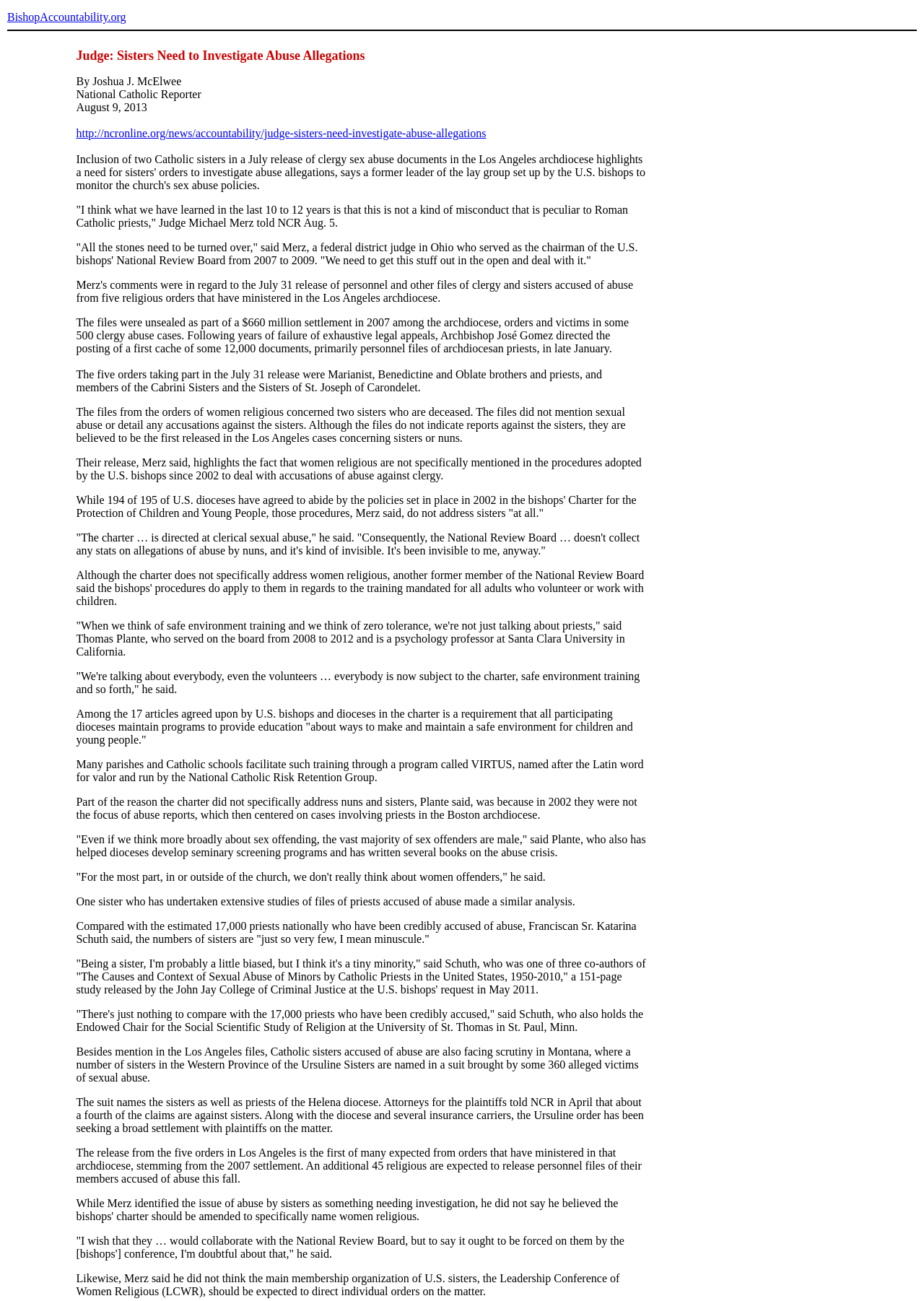Produce an extensive caption that describes everything on the webpage.

This webpage appears to be a news article discussing the need for Catholic sisters to investigate abuse allegations. At the top of the page, there is a link to "BishopAccountability.org" and a horizontal separator line. Below this, there is a link to the article itself, followed by a series of paragraphs discussing the issue.

The article begins with a quote from Judge Michael Merz, who emphasizes the importance of investigating abuse allegations and getting the truth out in the open. The article then explains that the release of personnel files from the Los Angeles archdiocese has shed light on the issue of abuse by Catholic sisters, which has previously been overlooked.

The article goes on to discuss the fact that the procedures adopted by the U.S. bishops in 2002 to deal with abuse allegations do not address sisters, and that the National Review Board does not collect statistics on allegations of abuse by nuns. It quotes Thomas Plante, a psychology professor who served on the board, as saying that the charter is directed at clerical sexual abuse and does not address sisters.

The article also mentions that many parishes and Catholic schools provide education on creating a safe environment for children through a program called VIRTUS. It quotes Plante as saying that the reason the charter did not specifically address nuns and sisters is that they were not the focus of abuse reports in 2002.

The article then discusses the views of Franciscan Sr. Katarina Schuth, who has studied files of priests accused of abuse and believes that the numbers of sisters accused of abuse are "minuscule" compared to the estimated 17,000 priests nationally who have been credibly accused.

Finally, the article mentions that Catholic sisters accused of abuse are also facing scrutiny in Montana, where a number of sisters are named in a lawsuit brought by alleged victims of sexual abuse.